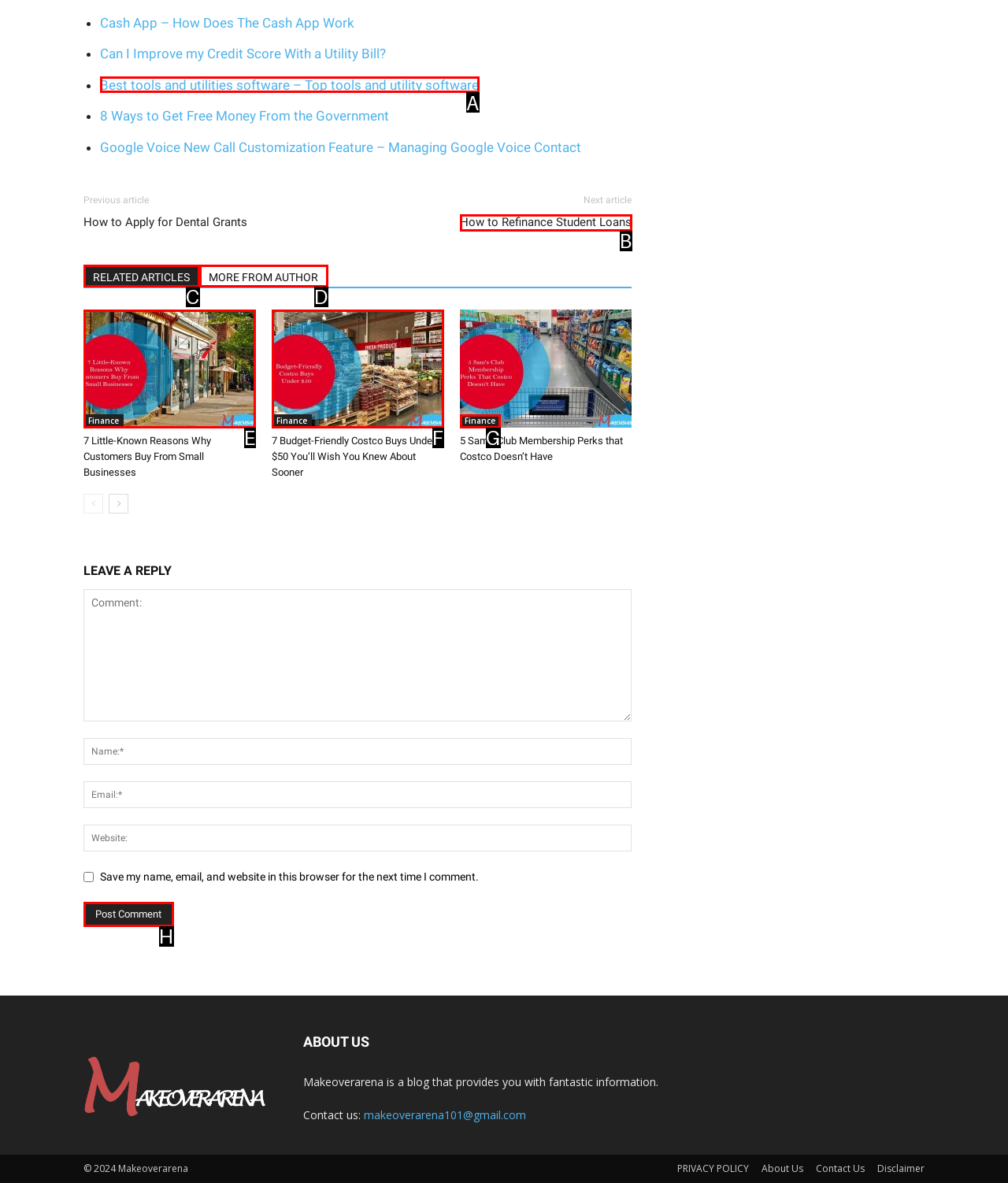Given the description: MORE FROM AUTHOR, select the HTML element that best matches it. Reply with the letter of your chosen option.

D